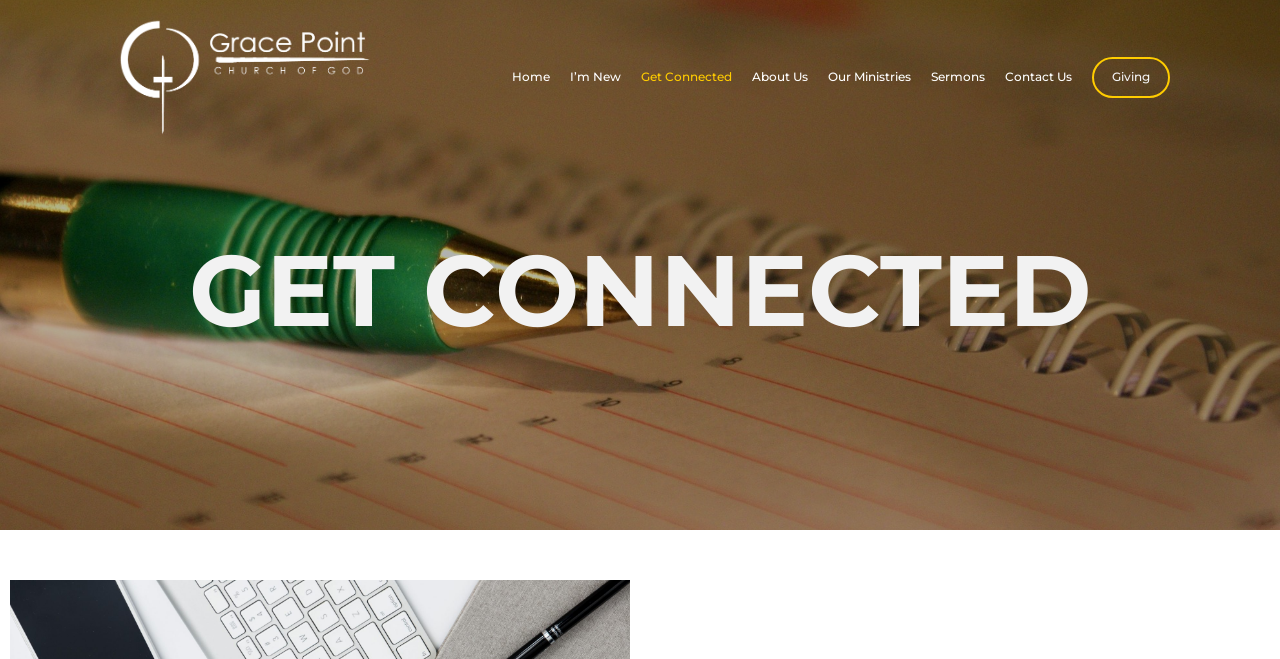Can you provide the bounding box coordinates for the element that should be clicked to implement the instruction: "watch sermons"?

[0.727, 0.103, 0.77, 0.132]